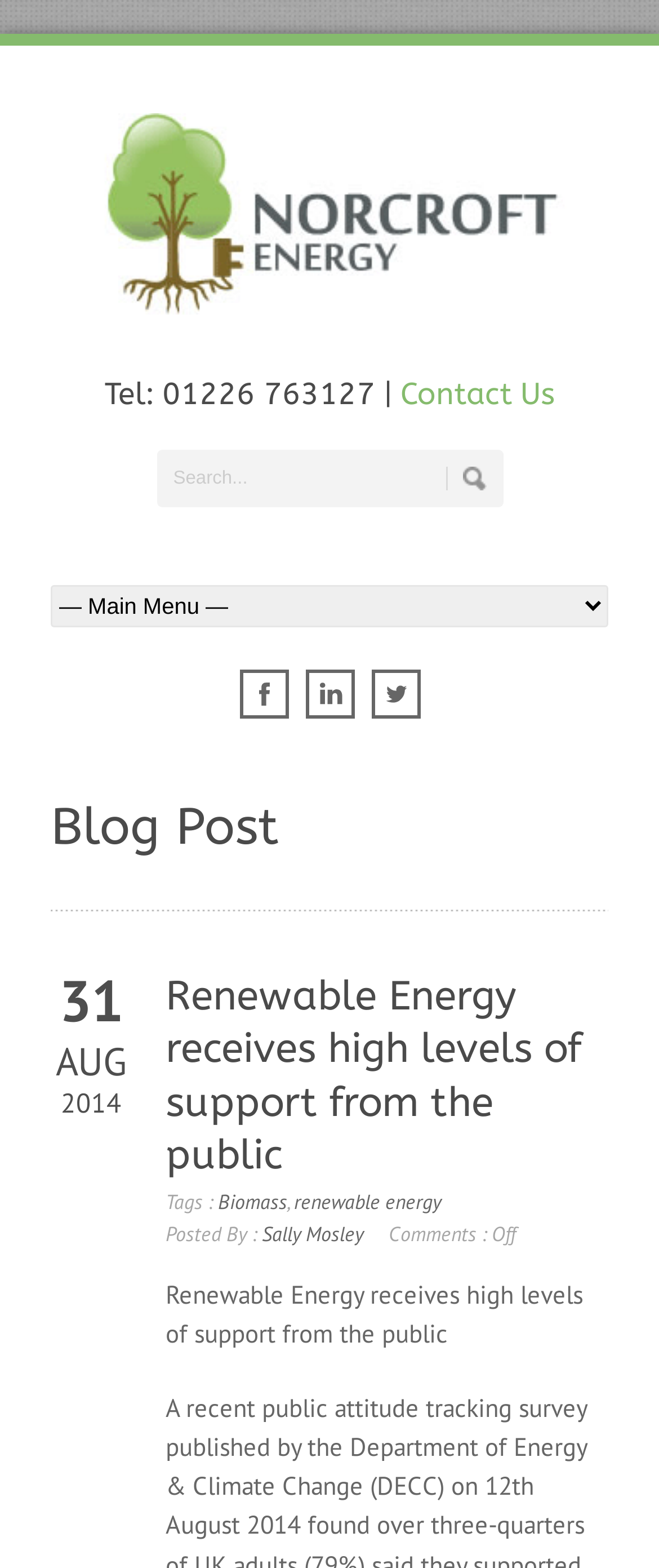Produce an extensive caption that describes everything on the webpage.

The webpage appears to be a blog post about renewable energy receiving high levels of public support. At the top, there is a logo of "Norcroft Energy" with a link to the company's website. Below the logo, there is a heading with contact information, including a phone number and a link to a "Contact Us" page.

On the right side of the page, there is a search bar with a placeholder text "Search..." and a button next to it. Below the search bar, there is a dropdown menu with no default selection.

The page has a prominent social media section with links to Facebook, LinkedIn, and Twitter, each accompanied by its respective icon.

The main content of the page is a blog post with a heading that matches the title of the webpage. The post is dated August 31, 2014, and has several tags, including "Biomass" and "Renewable Energy". The author of the post is Sally Mosley, and there is a link to her profile. The post has no comments, as indicated by the text "Off" next to the "Comments" label.

At the bottom of the page, there is a summary or excerpt of the blog post, which appears to be a repetition of the main heading.